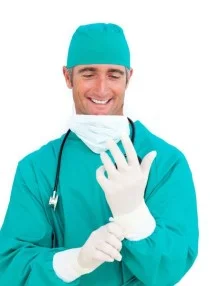What is the background color of the image?
From the image, respond with a single word or phrase.

White